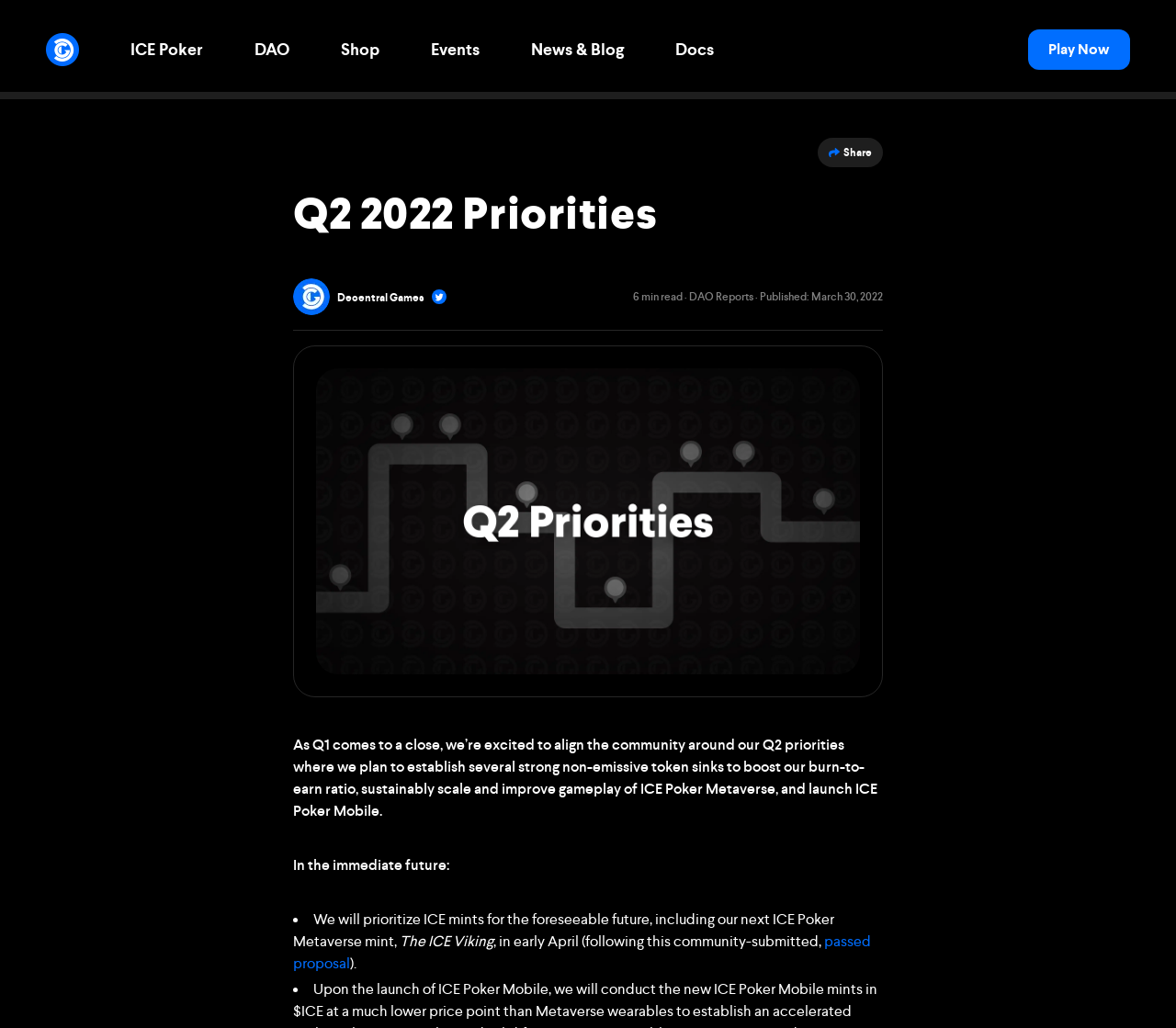Determine the bounding box coordinates of the clickable region to follow the instruction: "Explore our offerings".

[0.089, 0.179, 0.264, 0.243]